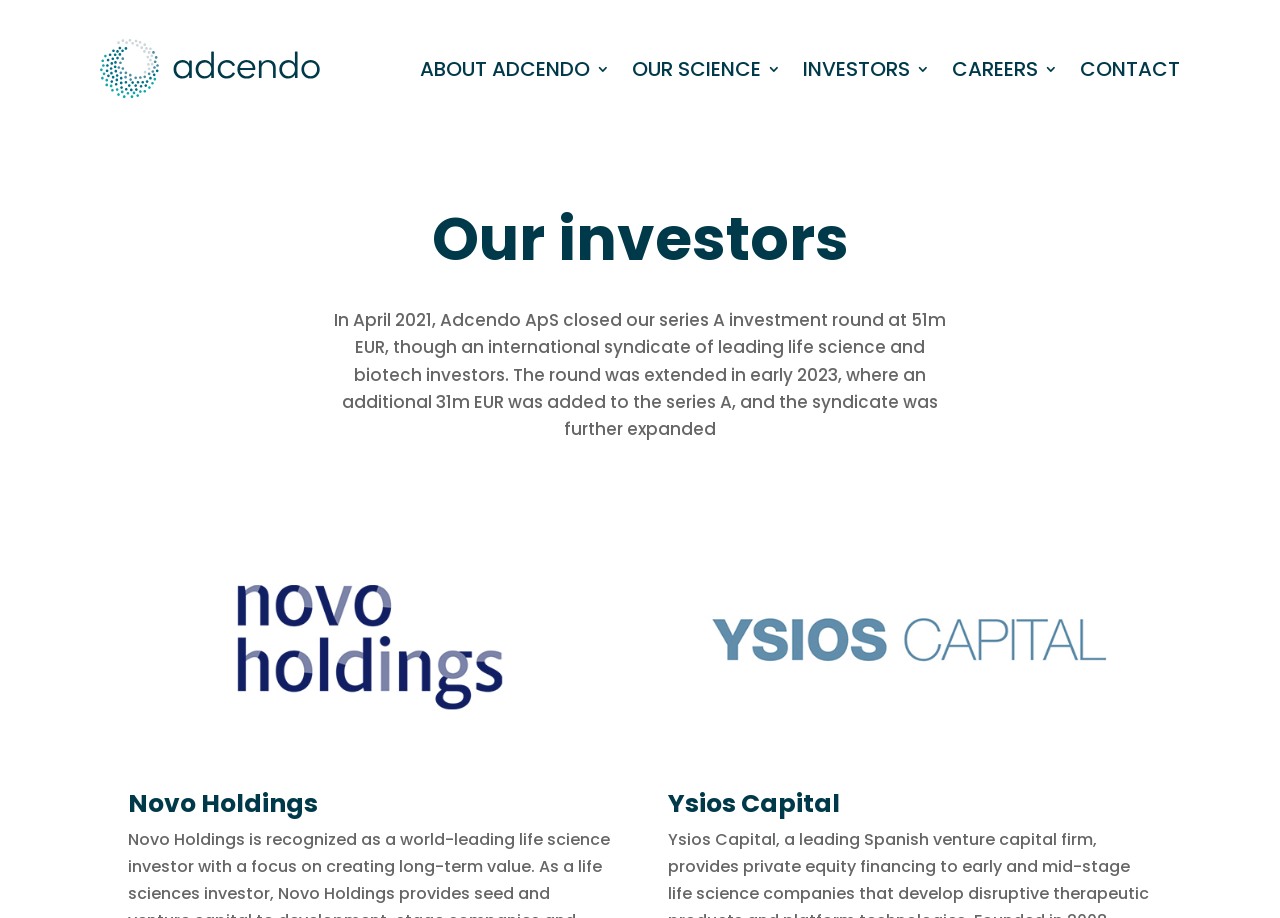Describe in detail what you see on the webpage.

The webpage is about Adcendo's investors. At the top, there are six links aligned horizontally, including "ABOUT ADCENDO 3", "OUR SCIENCE 3", "INVESTORS 3", "CAREERS 3", and "CONTACT". 

Below these links, there is a heading "Our investors" centered on the page. Underneath this heading, there is a block of text describing Adcendo's series A investment round, including the amount of investment and the syndicate of investors.

On the left side of the page, there is a link, and below it, there is a heading "Novo Holdings" with a link to "Novo Holdings" underneath. On the right side of the page, there is another link, and below it, there is a heading "Ysios Capital" with a link to "Ysios Capital" underneath.